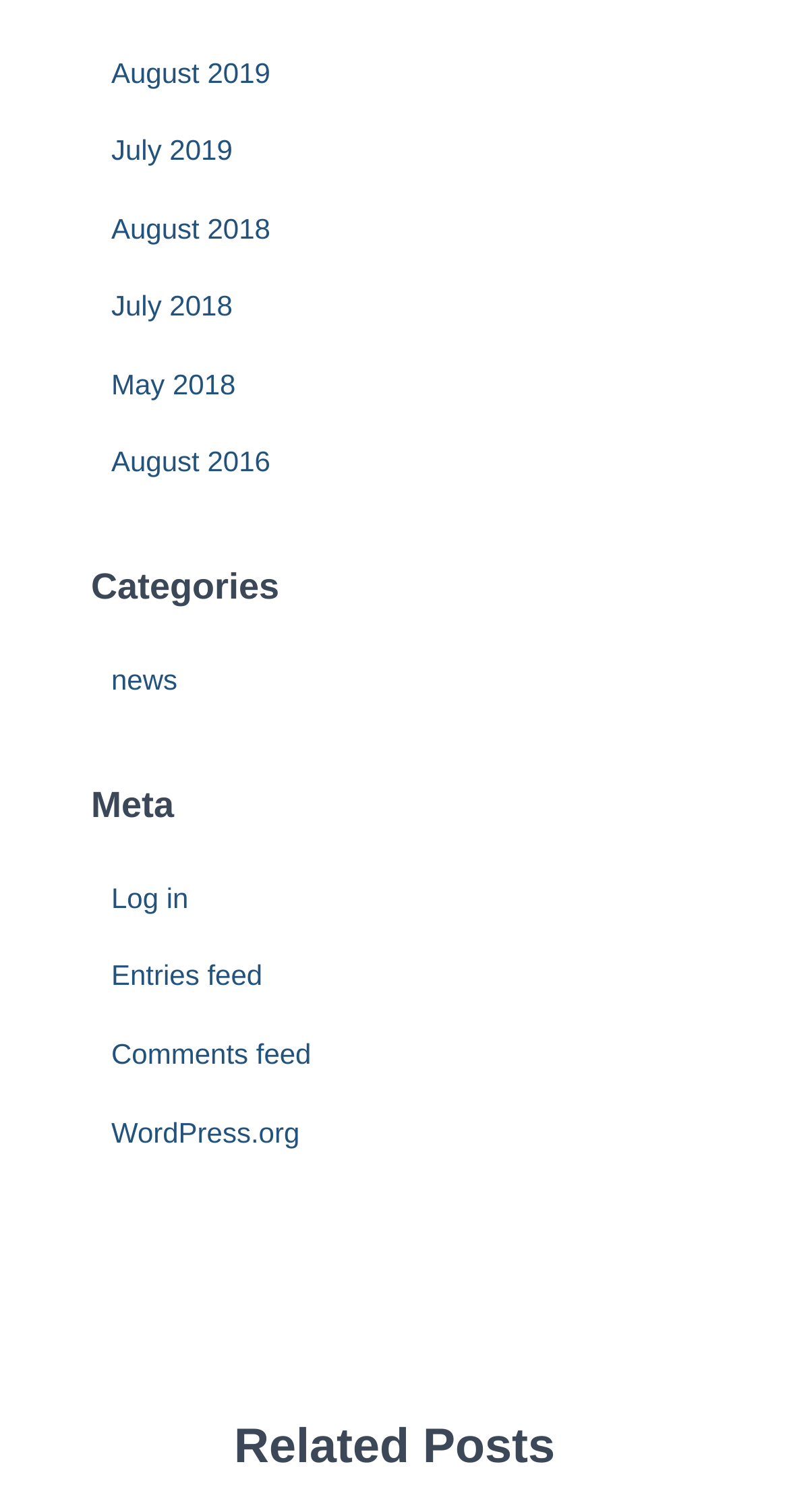Please specify the bounding box coordinates of the element that should be clicked to execute the given instruction: 'Visit WordPress.org'. Ensure the coordinates are four float numbers between 0 and 1, expressed as [left, top, right, bottom].

[0.141, 0.738, 0.38, 0.759]